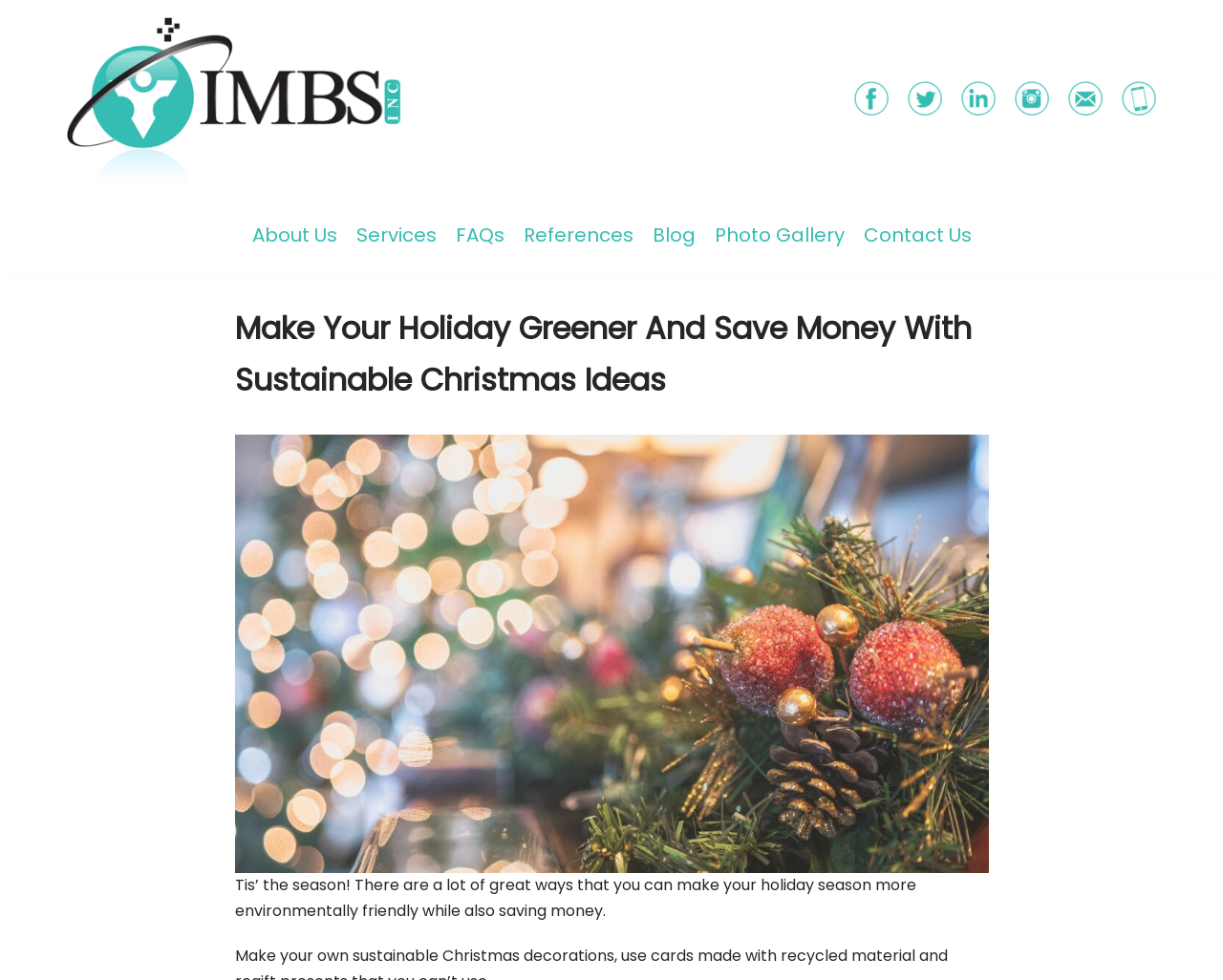Please identify the bounding box coordinates of the element's region that needs to be clicked to fulfill the following instruction: "read the blog". The bounding box coordinates should consist of four float numbers between 0 and 1, i.e., [left, top, right, bottom].

[0.533, 0.228, 0.568, 0.253]